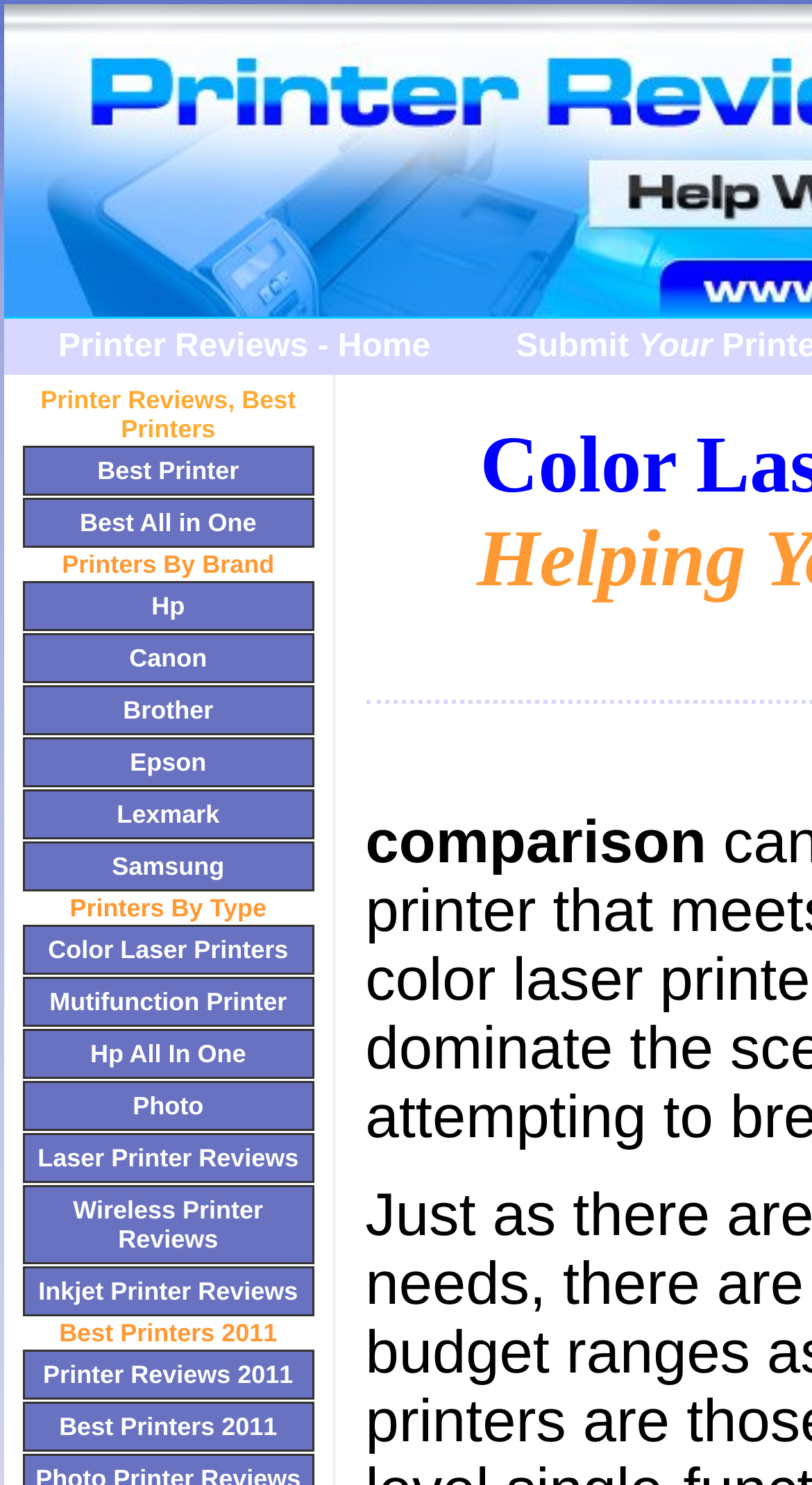Extract the bounding box coordinates for the UI element described as: "Printer Reviews - Home".

[0.031, 0.215, 0.569, 0.252]